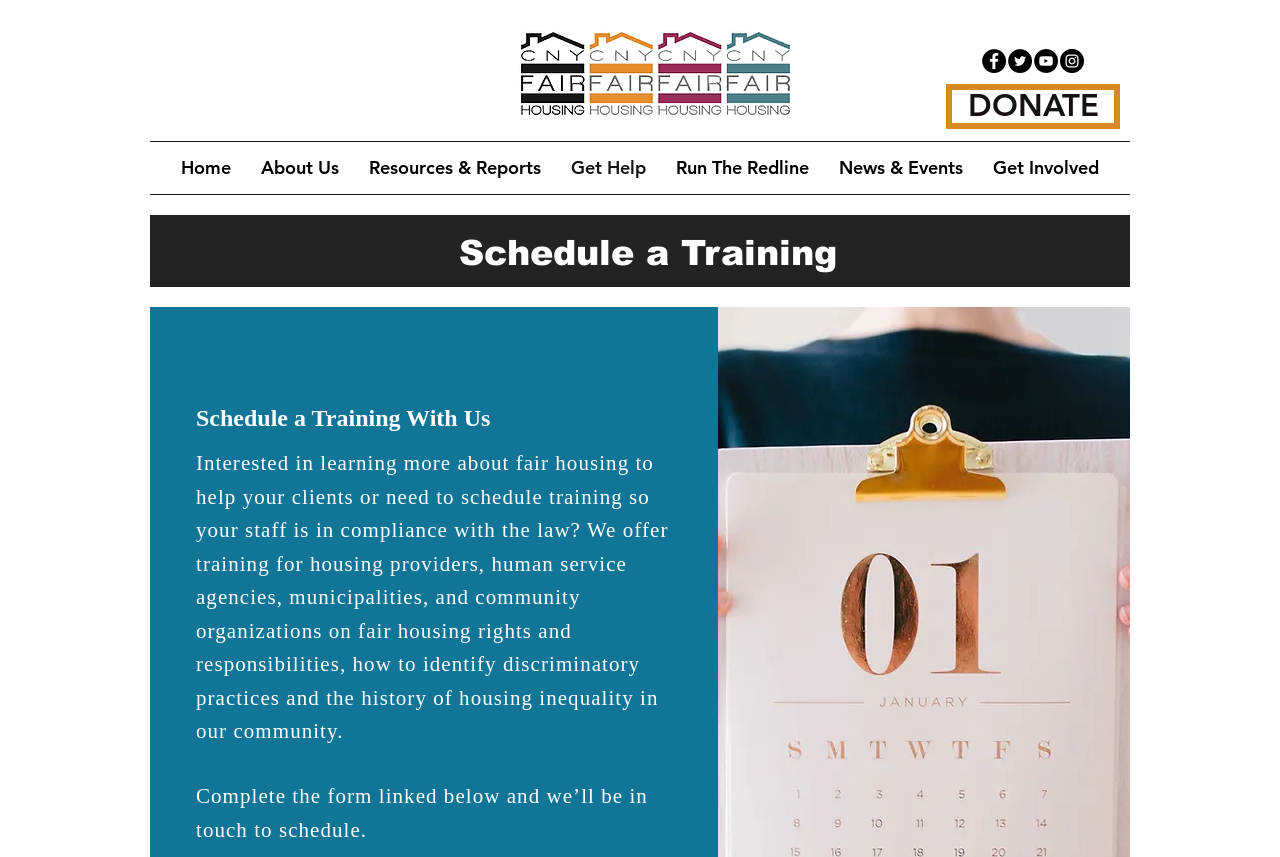Please locate and generate the primary heading on this webpage.

Schedule a Training